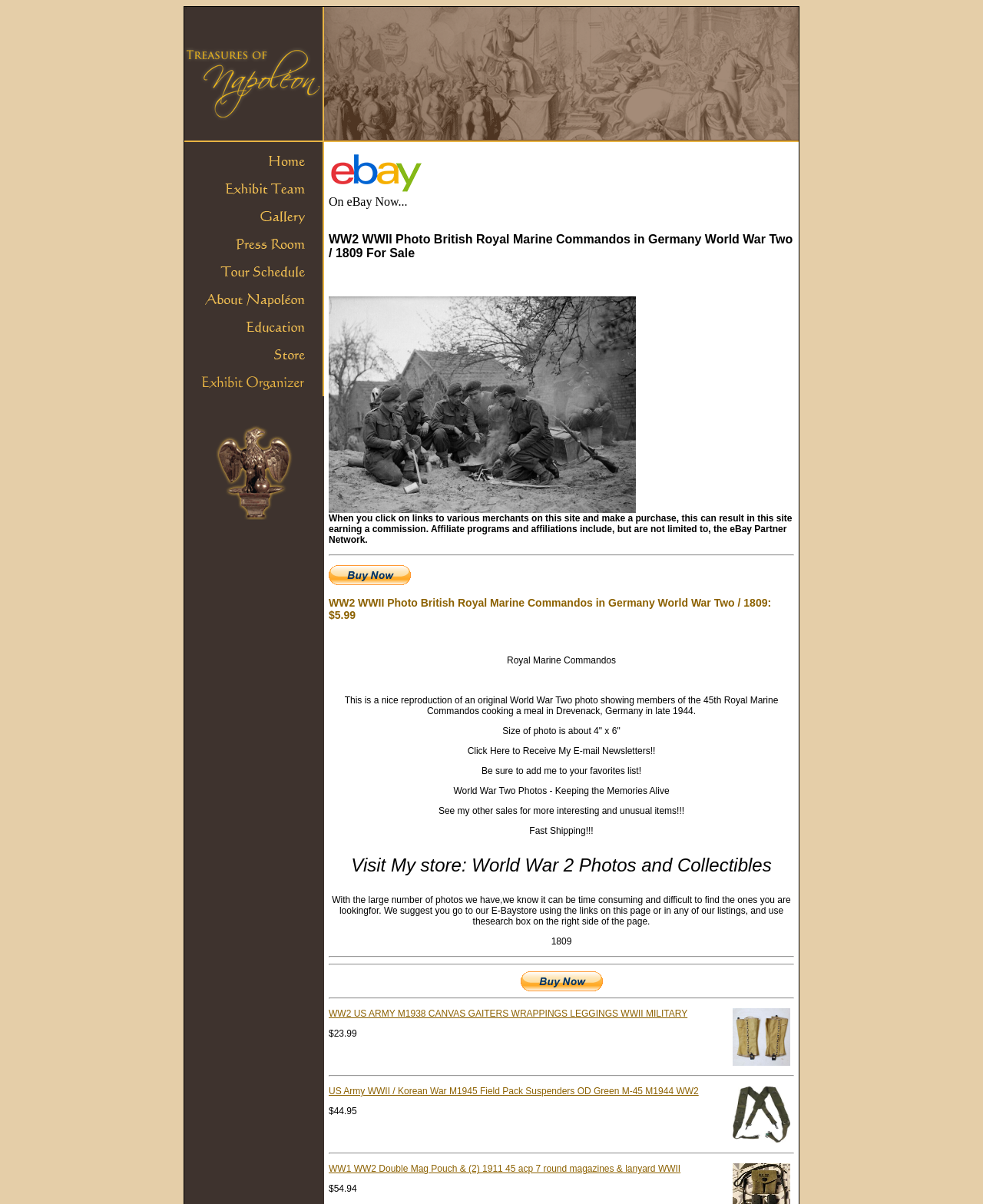Please determine the bounding box coordinates for the UI element described here. Use the format (top-left x, top-left y, bottom-right x, bottom-right y) with values bounded between 0 and 1: alt="Napoleon - An Intimate Portrait"

[0.188, 0.114, 0.33, 0.124]